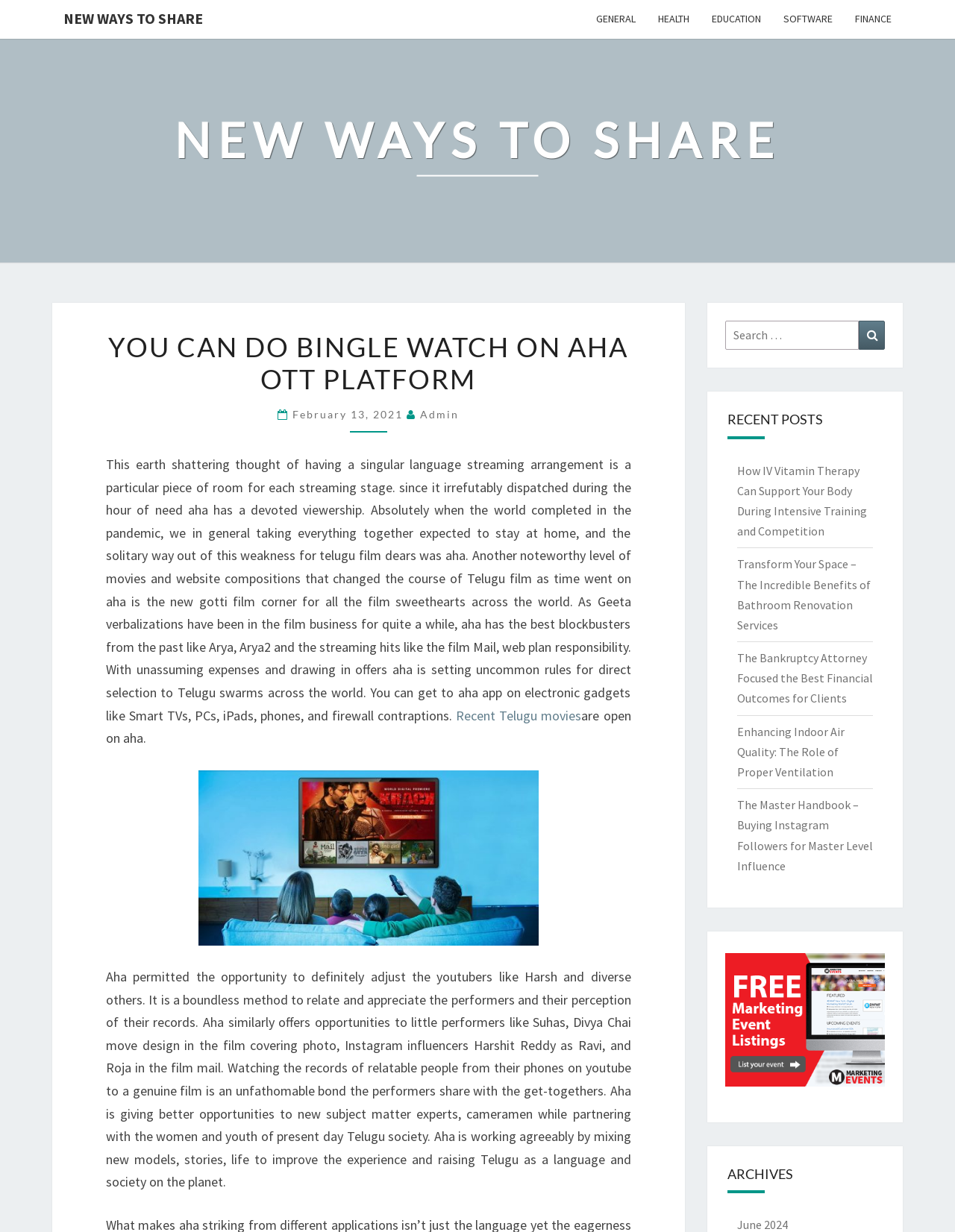Can you provide the bounding box coordinates for the element that should be clicked to implement the instruction: "Read recent post about IV Vitamin Therapy"?

[0.771, 0.376, 0.907, 0.437]